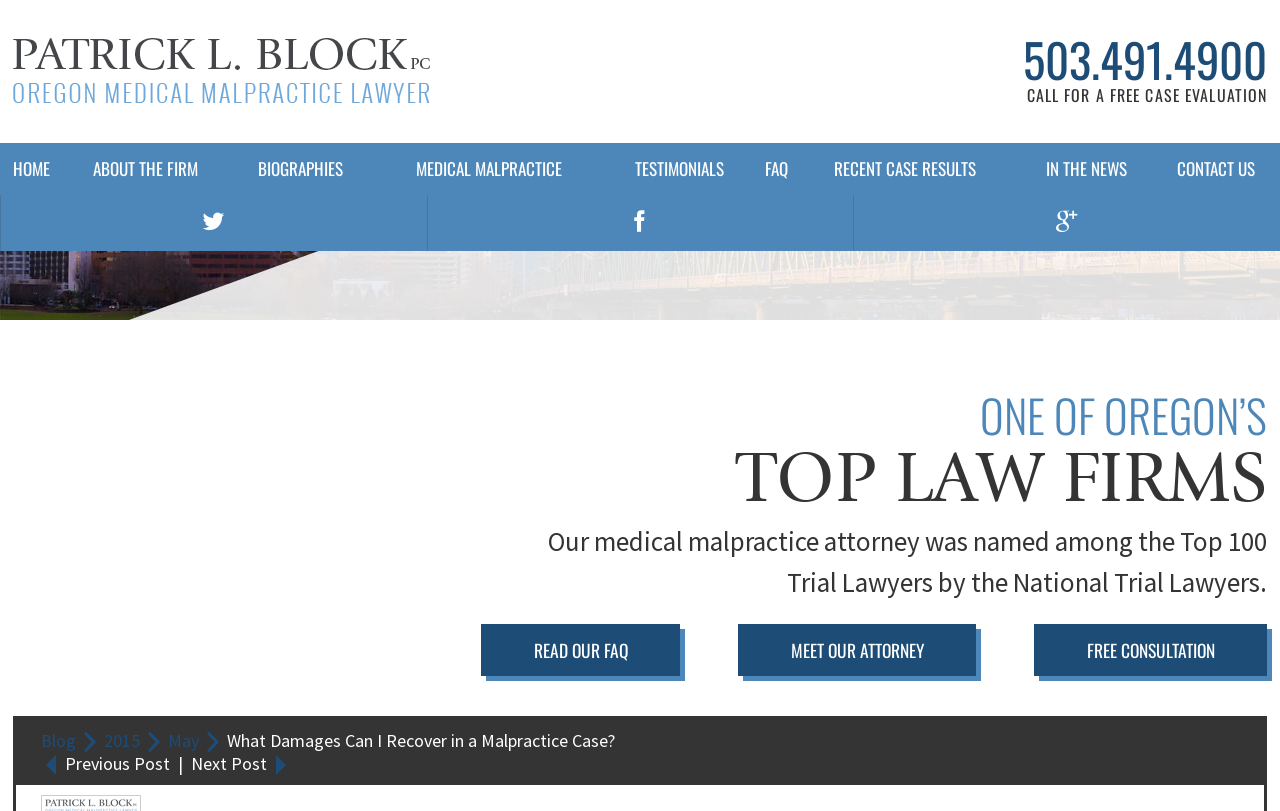Could you find the bounding box coordinates of the clickable area to complete this instruction: "Search for something"?

None